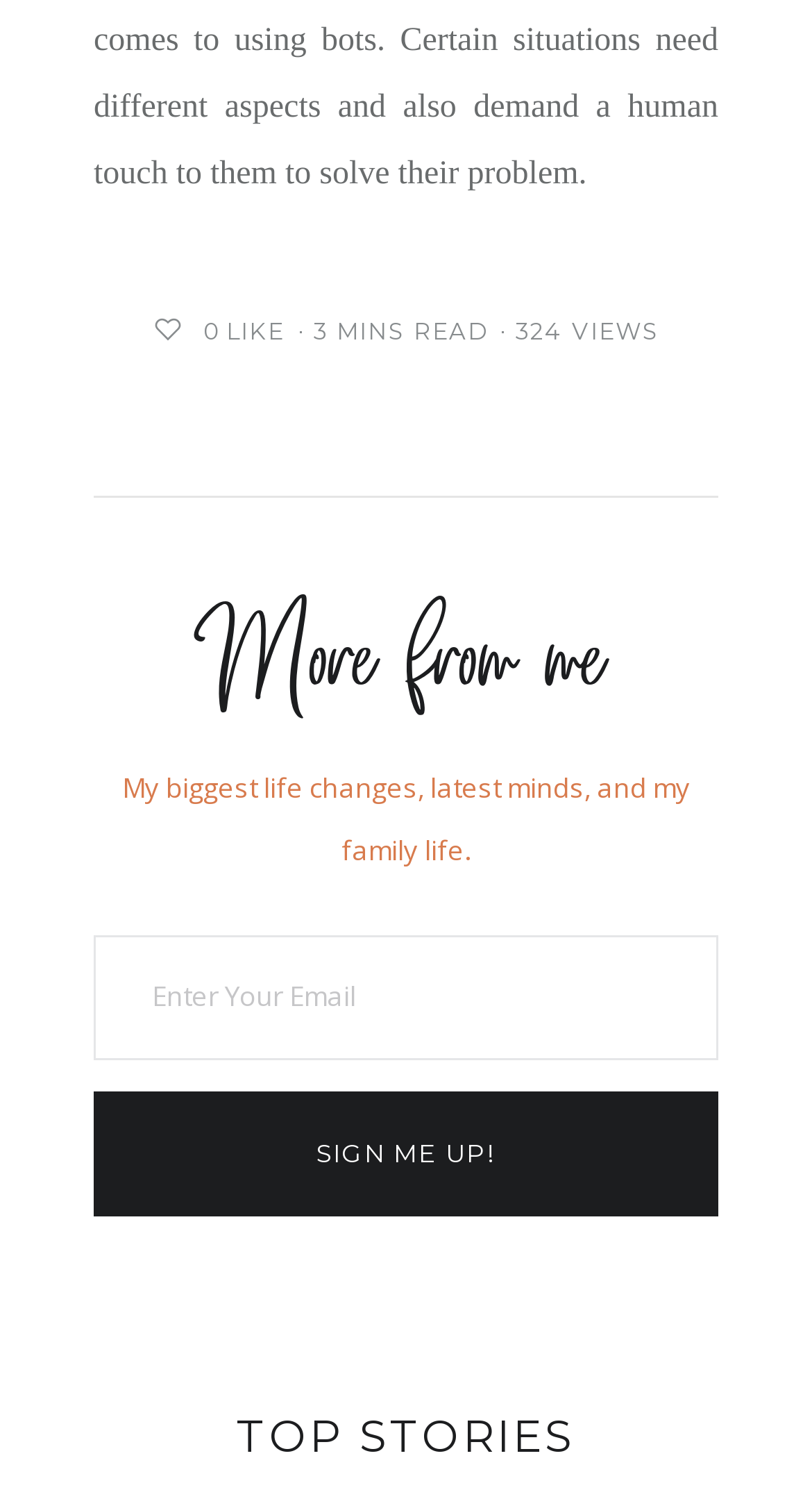From the webpage screenshot, identify the region described by name="subscriber_email" placeholder="Enter Your Email". Provide the bounding box coordinates as (top-left x, top-left y, bottom-right x, bottom-right y), with each value being a floating point number between 0 and 1.

[0.115, 0.625, 0.885, 0.708]